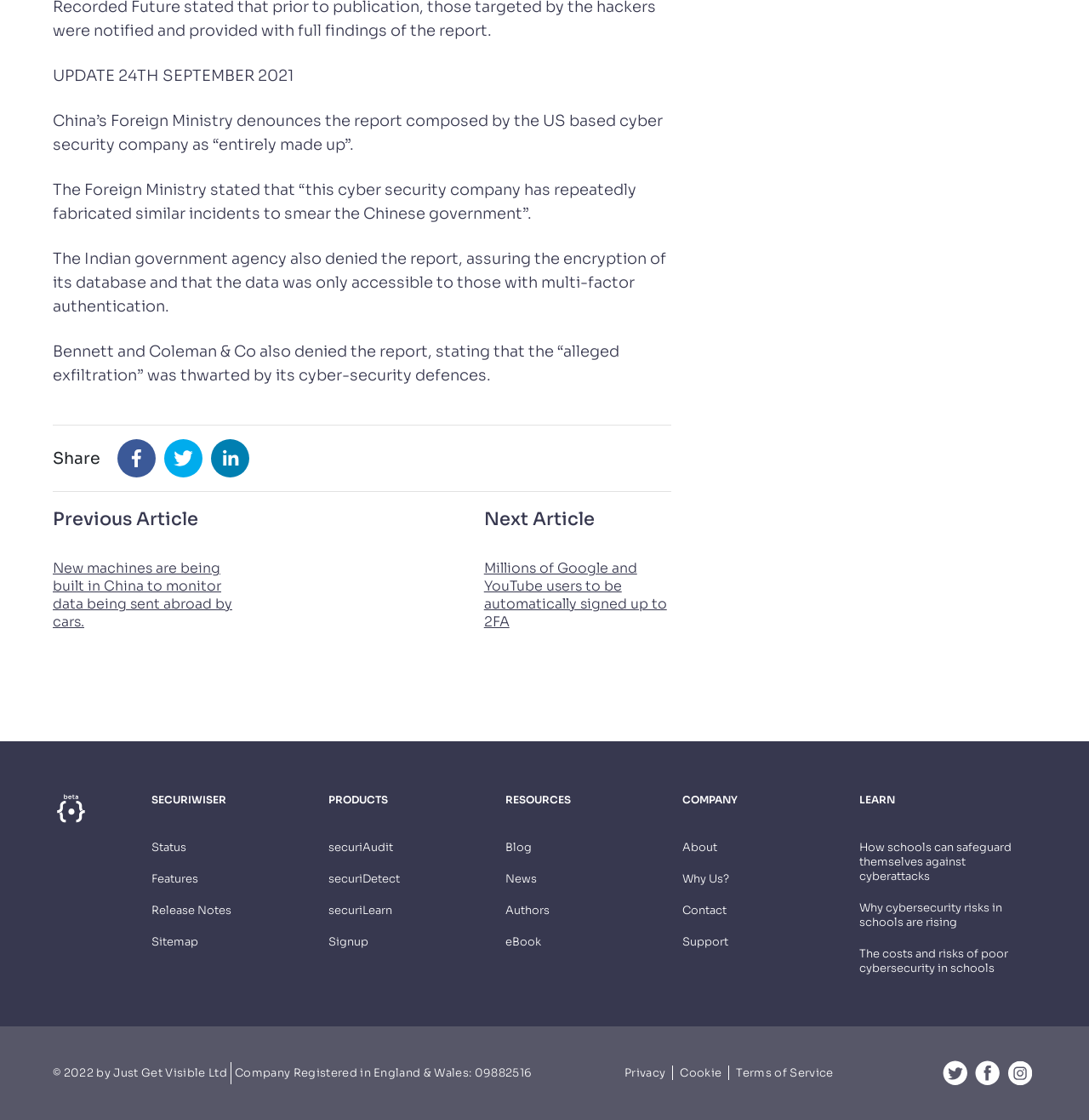Provide a single word or phrase to answer the given question: 
What is the name of the company that owns this website?

Just Get Visible Ltd